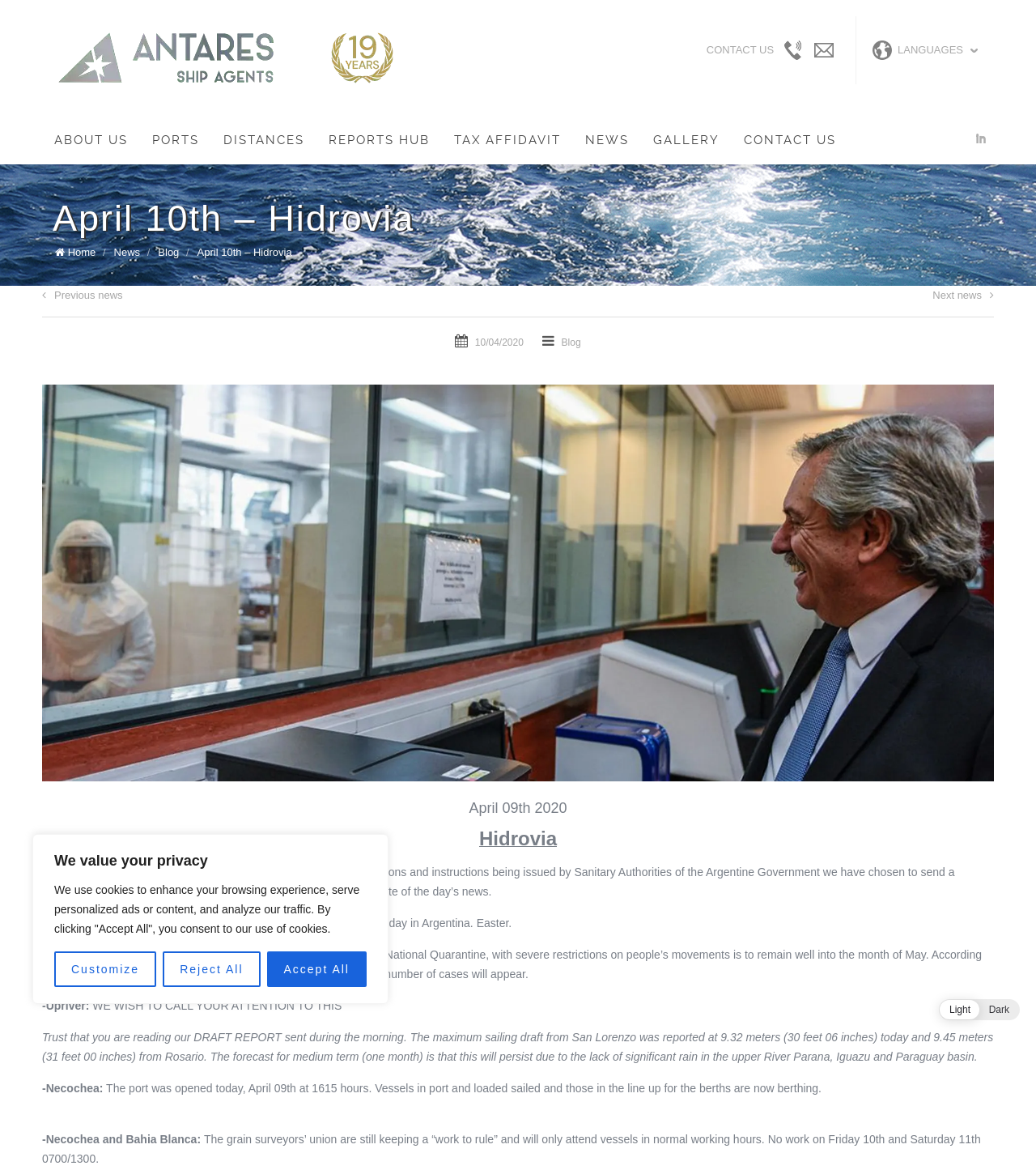Elaborate on the information and visuals displayed on the webpage.

This webpage appears to be a news article or blog post from Antares Ship Agents, dated April 10th, 2020, with a focus on Hidrovia. At the top of the page, there is a cookie consent banner with buttons to customize, reject, or accept all cookies. 

In the top-right corner, there are links to switch languages and a contact information section with a phone number and email address. Below this, there is a navigation menu with links to various sections of the website, including About Us, Ports, Distances, Reports Hub, Tax Affidavit, News, Gallery, and Contact Us.

The main content of the page is divided into sections, with headings and paragraphs of text. The first section has a heading "April 10th – Hidrovia" and a brief introduction to the article. Below this, there is a breadcrumb navigation menu with links to Home, News, and Blog.

The main article is divided into sections with headings, including National Holidays, Covid-19 National Quarantine, Upriver, and Necochea. Each section contains paragraphs of text with updates and information related to the topic. There are also links to previous and next news articles at the bottom of the page.

On the right side of the page, there is a sidebar with links to various sections of the website, including About Us, Ports, Distances, Reports Hub, Tax Affidavit, News, Gallery, and Contact Us. At the very bottom of the page, there are two buttons to switch between light and dark modes.

There is one image on the page, which appears to be a logo or banner for Antares Ship Agents, located at the top of the page.